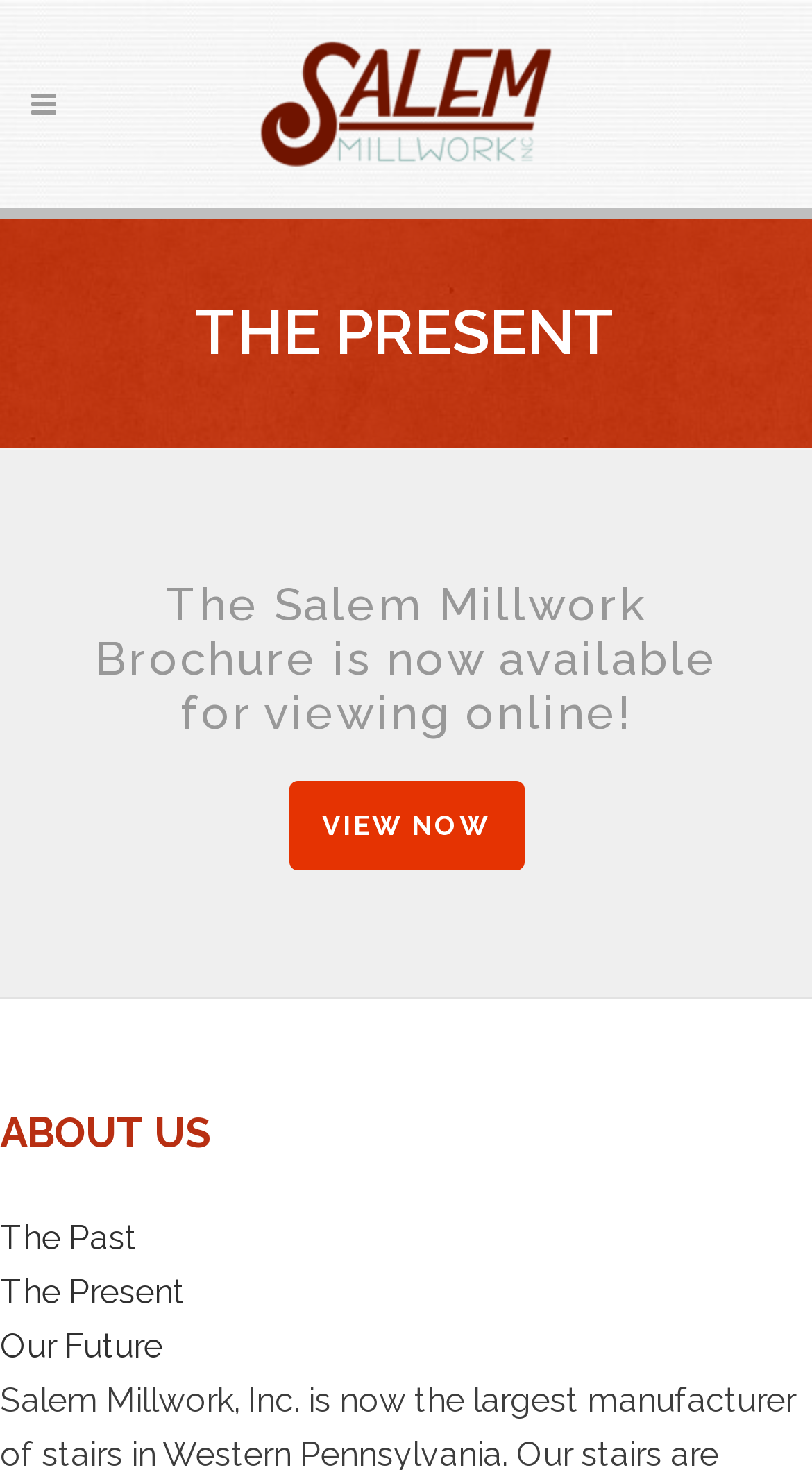Give a one-word or short phrase answer to the question: 
What are the three options in the bottom section of the webpage?

The Past, The Present, Our Future